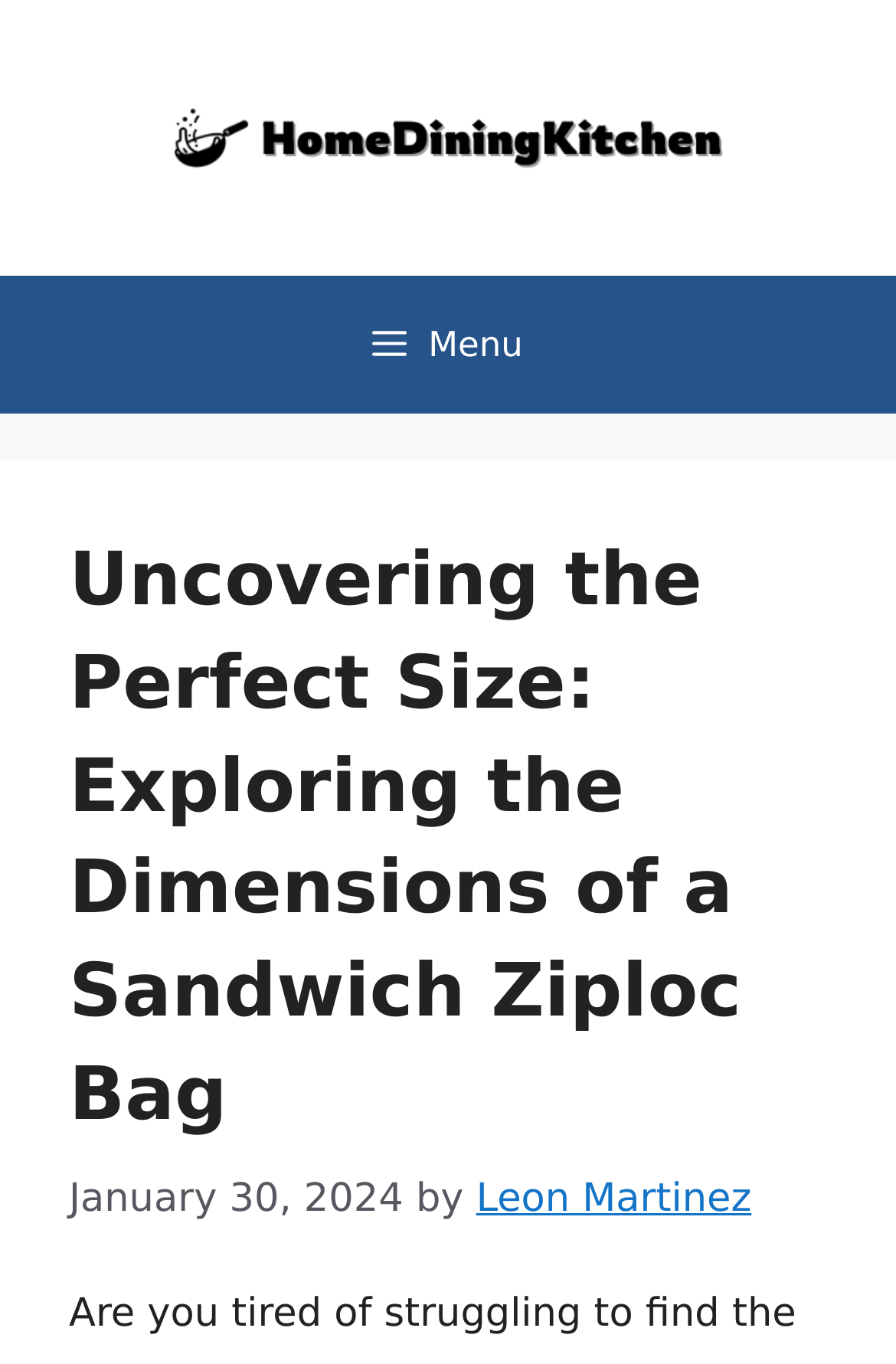Bounding box coordinates are given in the format (top-left x, top-left y, bottom-right x, bottom-right y). All values should be floating point numbers between 0 and 1. Provide the bounding box coordinate for the UI element described as: Leon Martinez

[0.531, 0.863, 0.839, 0.897]